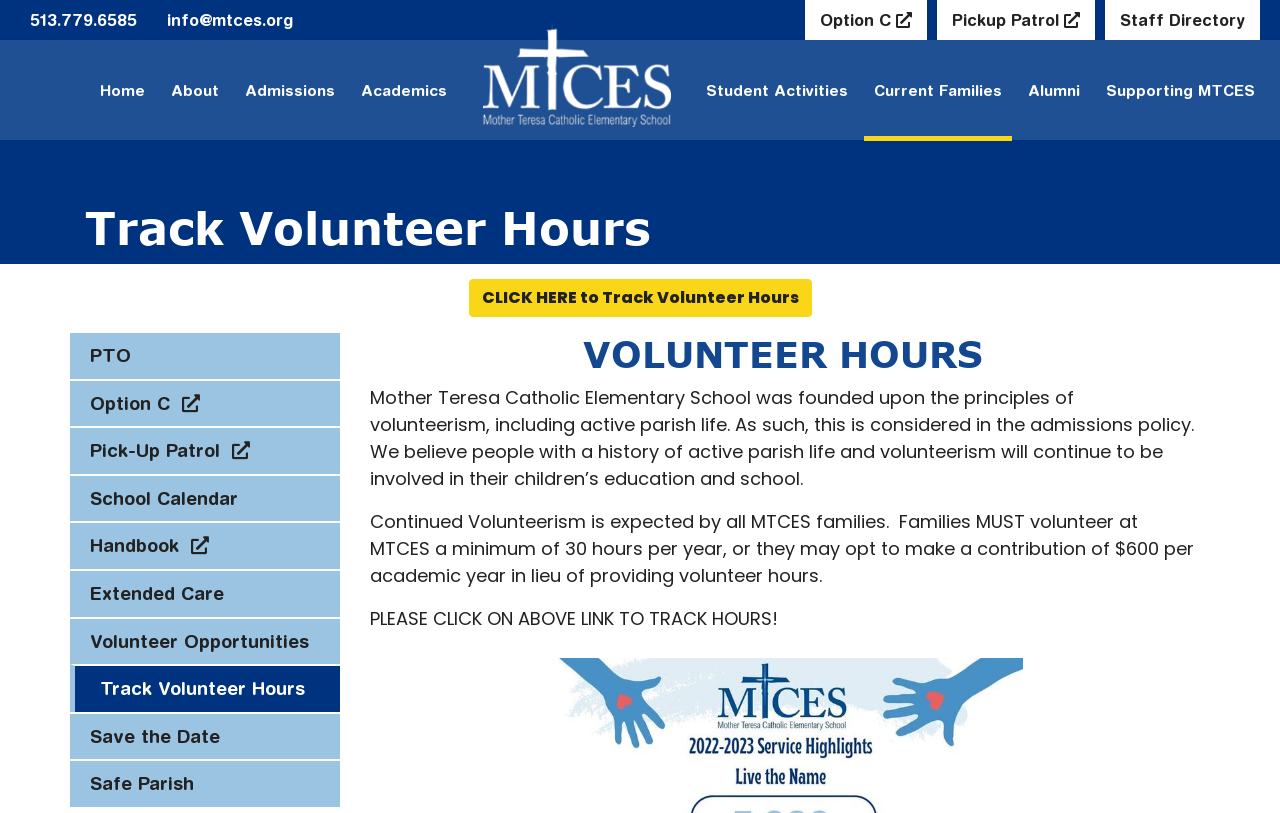Answer this question in one word or a short phrase: What is the name of the school?

Mother Teresa Catholic Elementary School